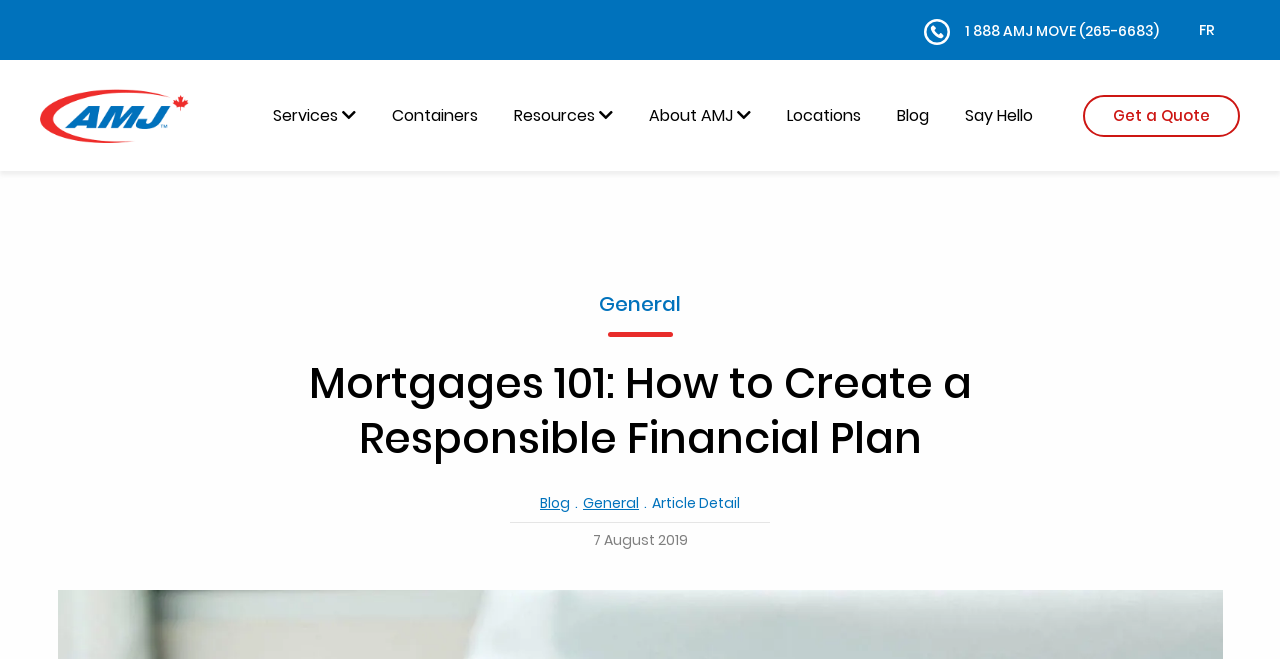Please reply to the following question using a single word or phrase: 
How many resources are listed under 'Resources'?

5